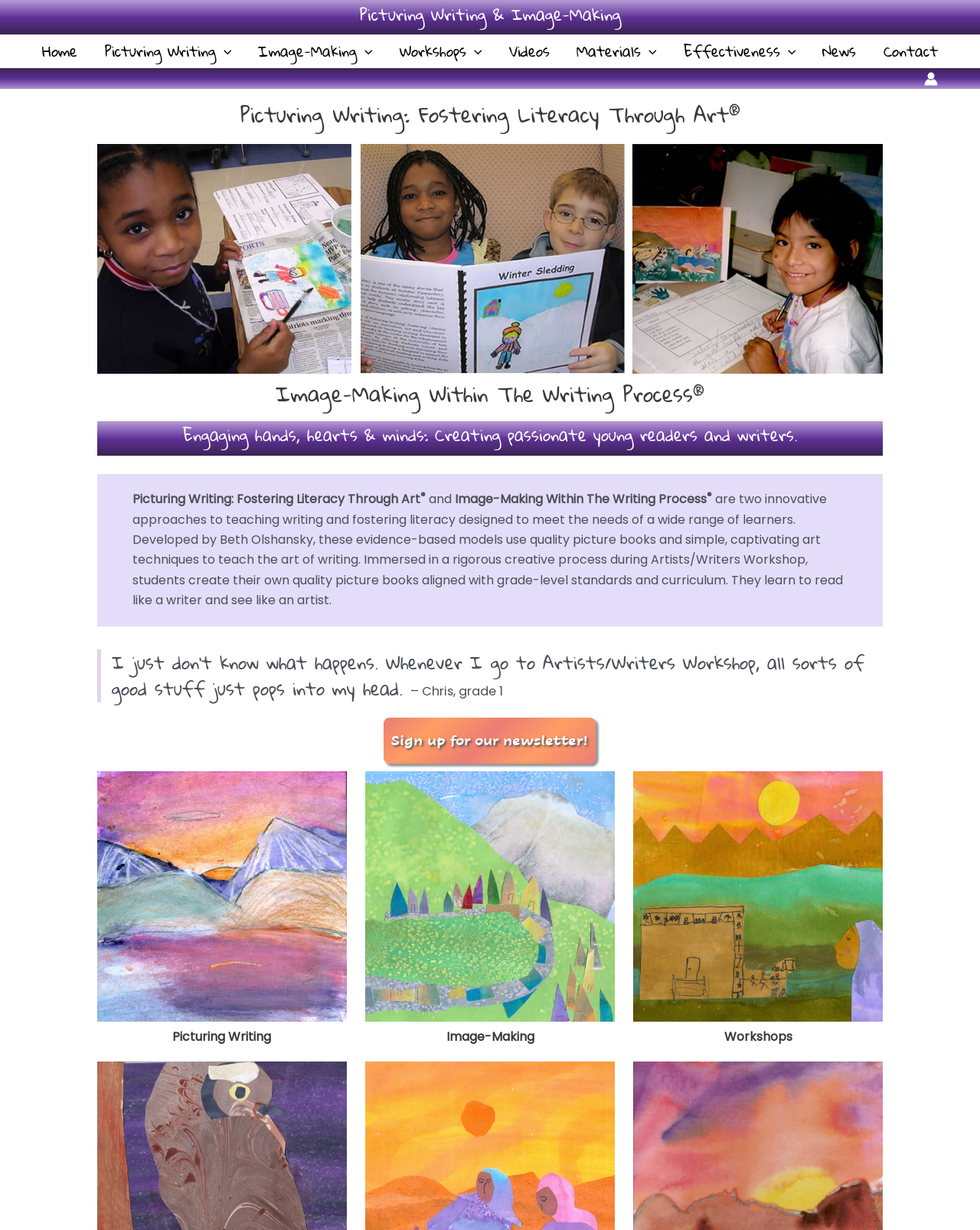Please find the bounding box for the following UI element description. Provide the coordinates in (top-left x, top-left y, bottom-right x, bottom-right y) format, with values between 0 and 1: Website Links

None